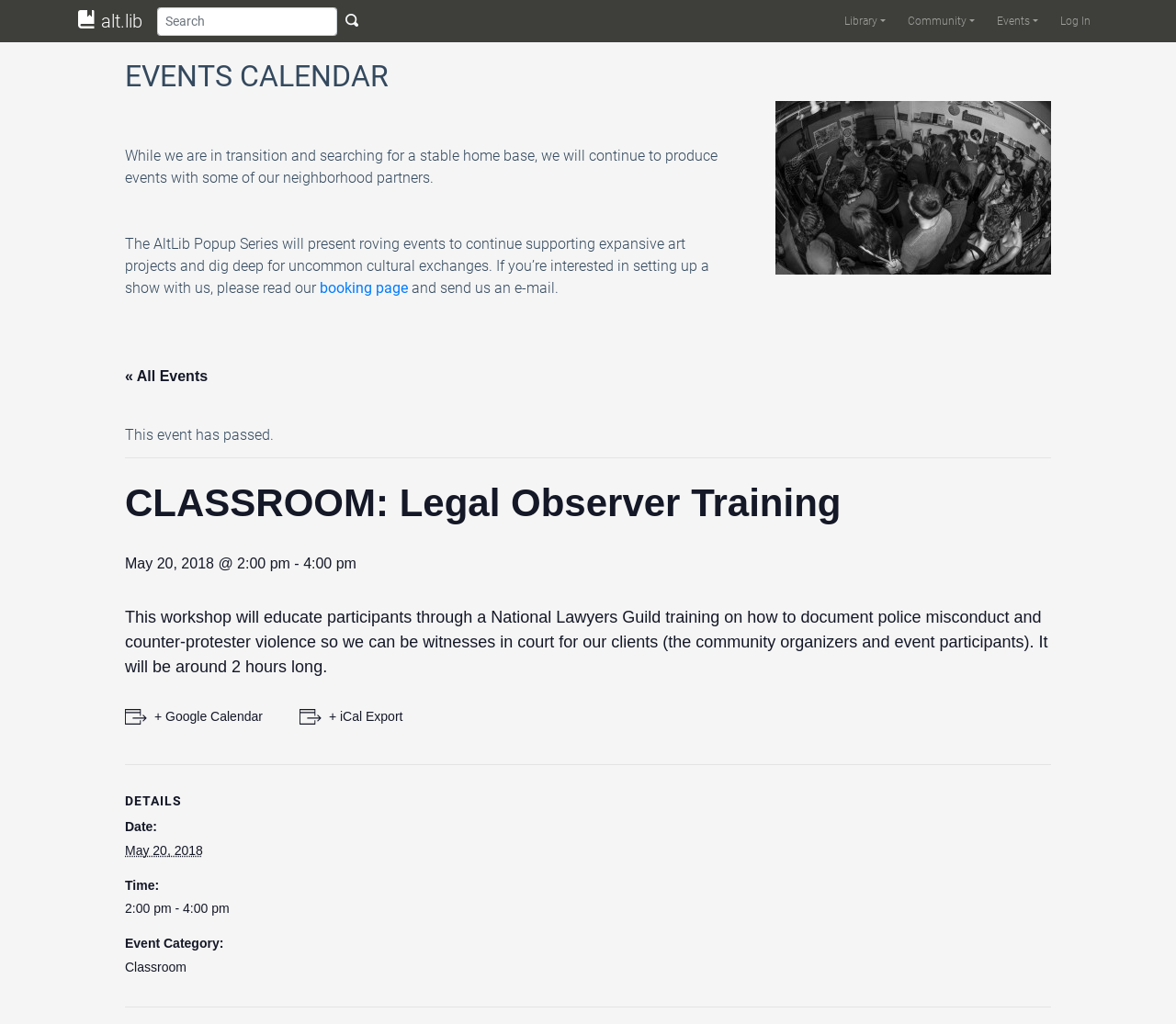Can you give a comprehensive explanation to the question given the content of the image?
What is the date of the Legal Observer Training?

I found the answer by looking at the details section of the event, where it lists the date as 'May 20, 2018'.